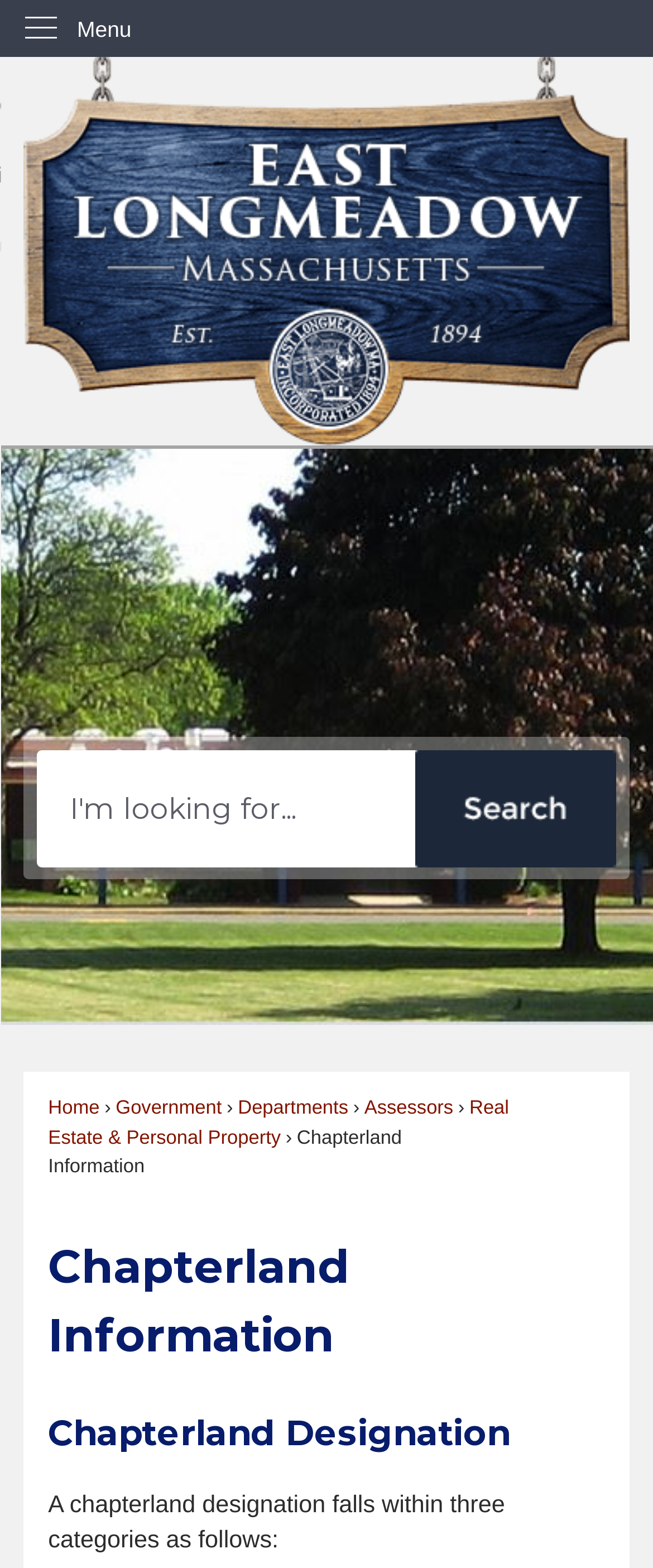Using the image as a reference, answer the following question in as much detail as possible:
What is the purpose of the 'Search' button?

I found a 'Search' button on the webpage, accompanied by a textbox and an image. This suggests that the button is used to search for content on the website.